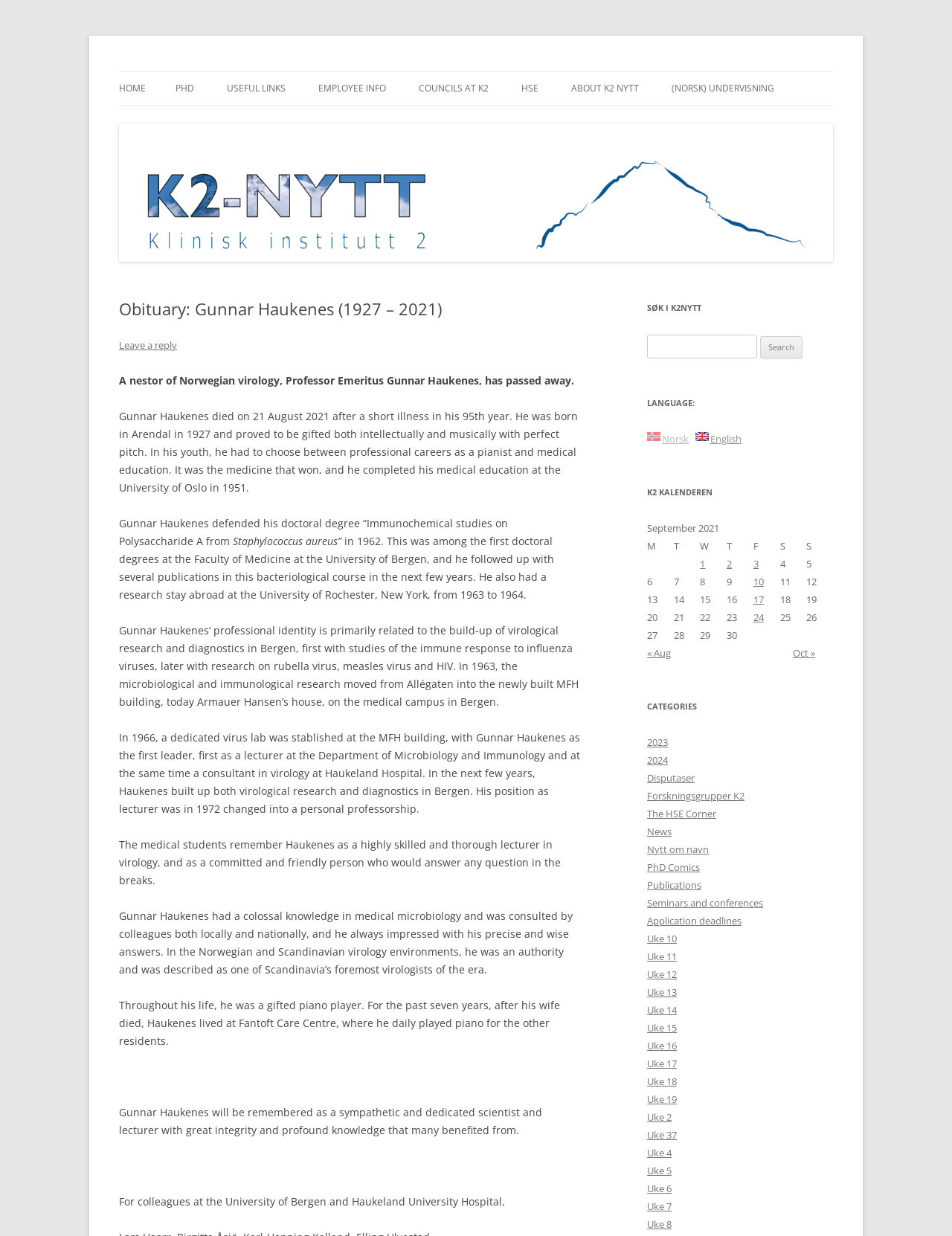Please identify the bounding box coordinates of the element I need to click to follow this instruction: "Click on the link to leave a reply".

[0.125, 0.274, 0.186, 0.285]